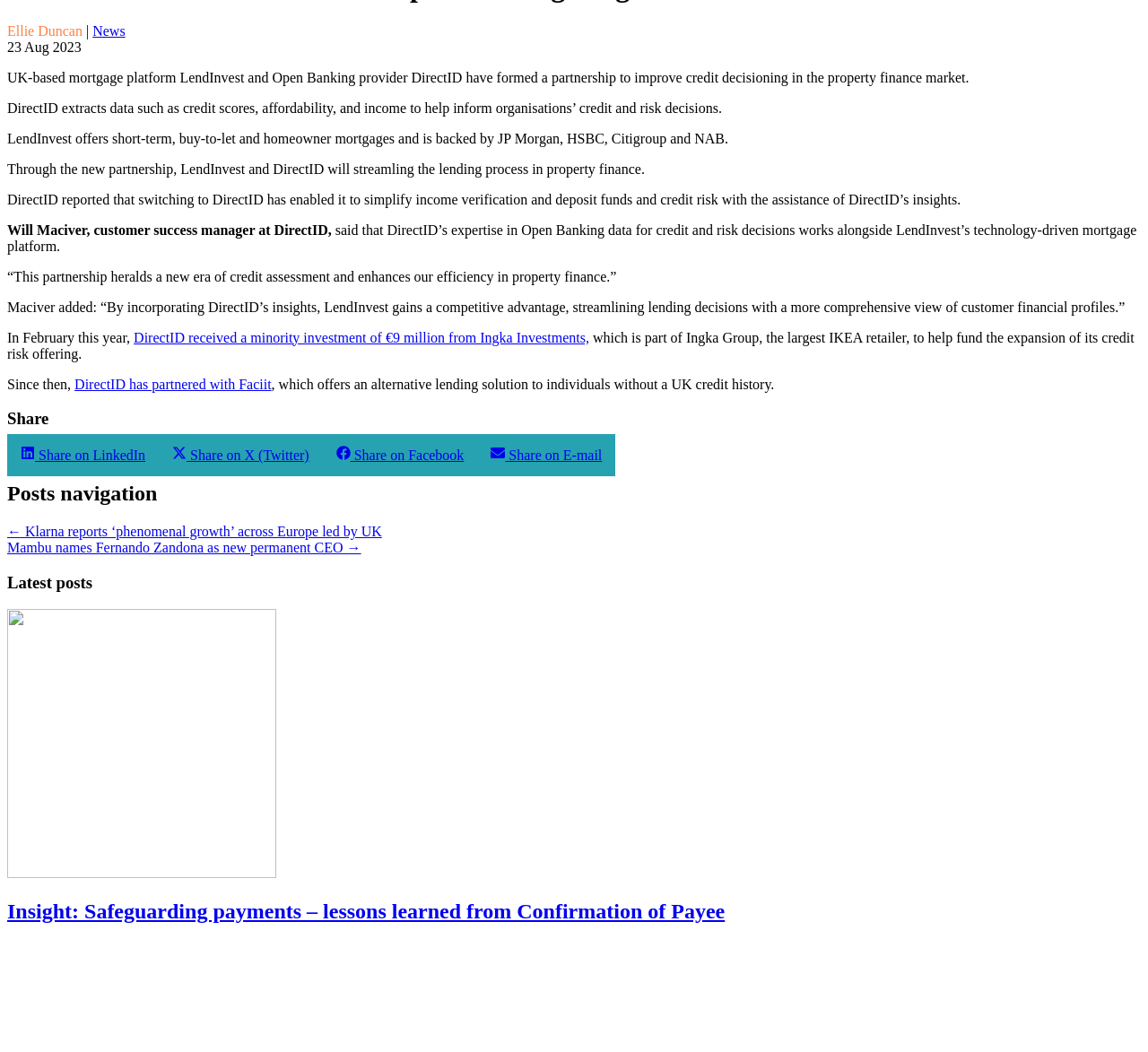Locate the bounding box coordinates of the element I should click to achieve the following instruction: "View 'Posts'".

[0.006, 0.458, 0.994, 0.528]